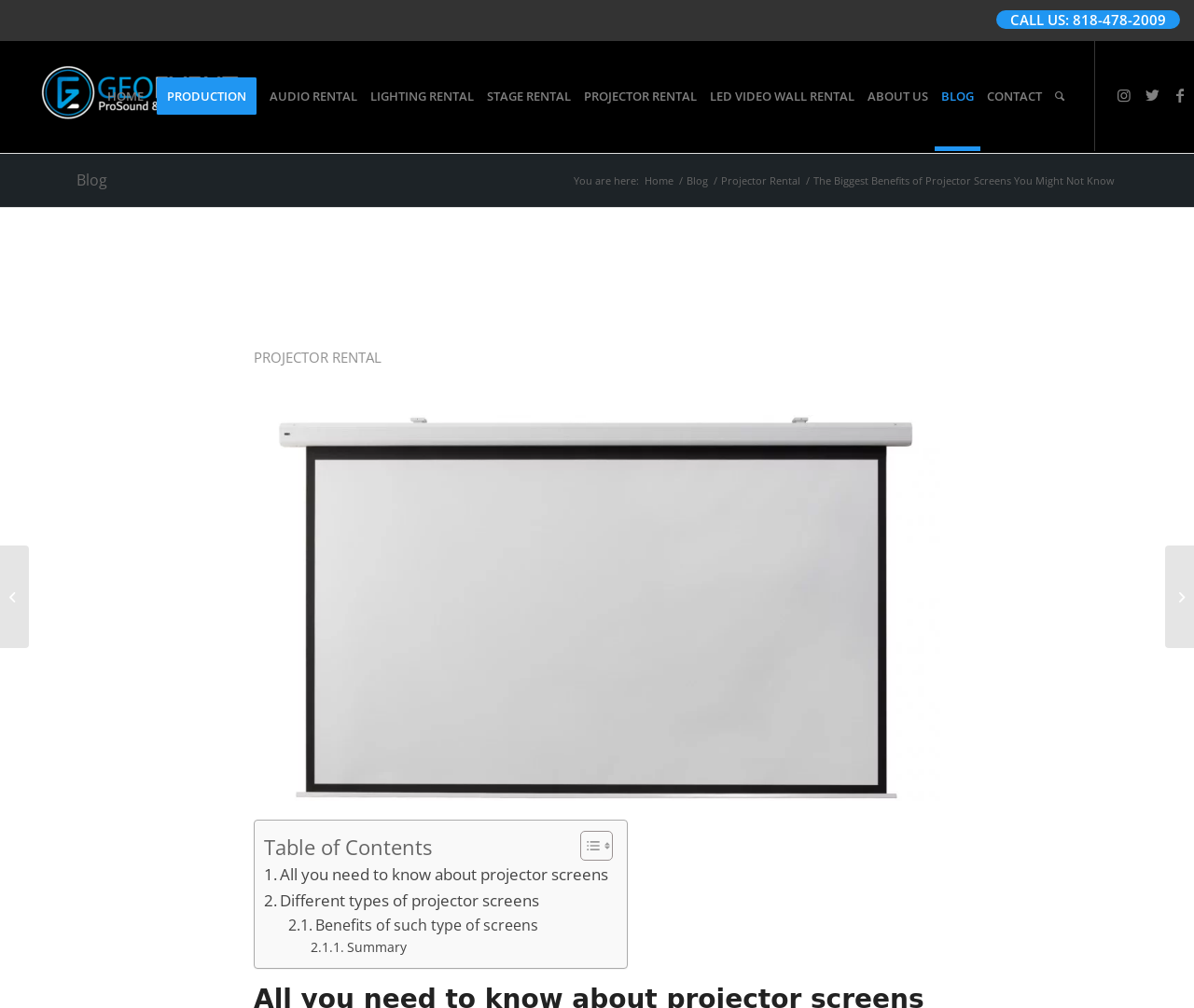Identify the bounding box for the UI element described as: "LED VIDEO WALL RENTAL". The coordinates should be four float numbers between 0 and 1, i.e., [left, top, right, bottom].

[0.589, 0.041, 0.721, 0.15]